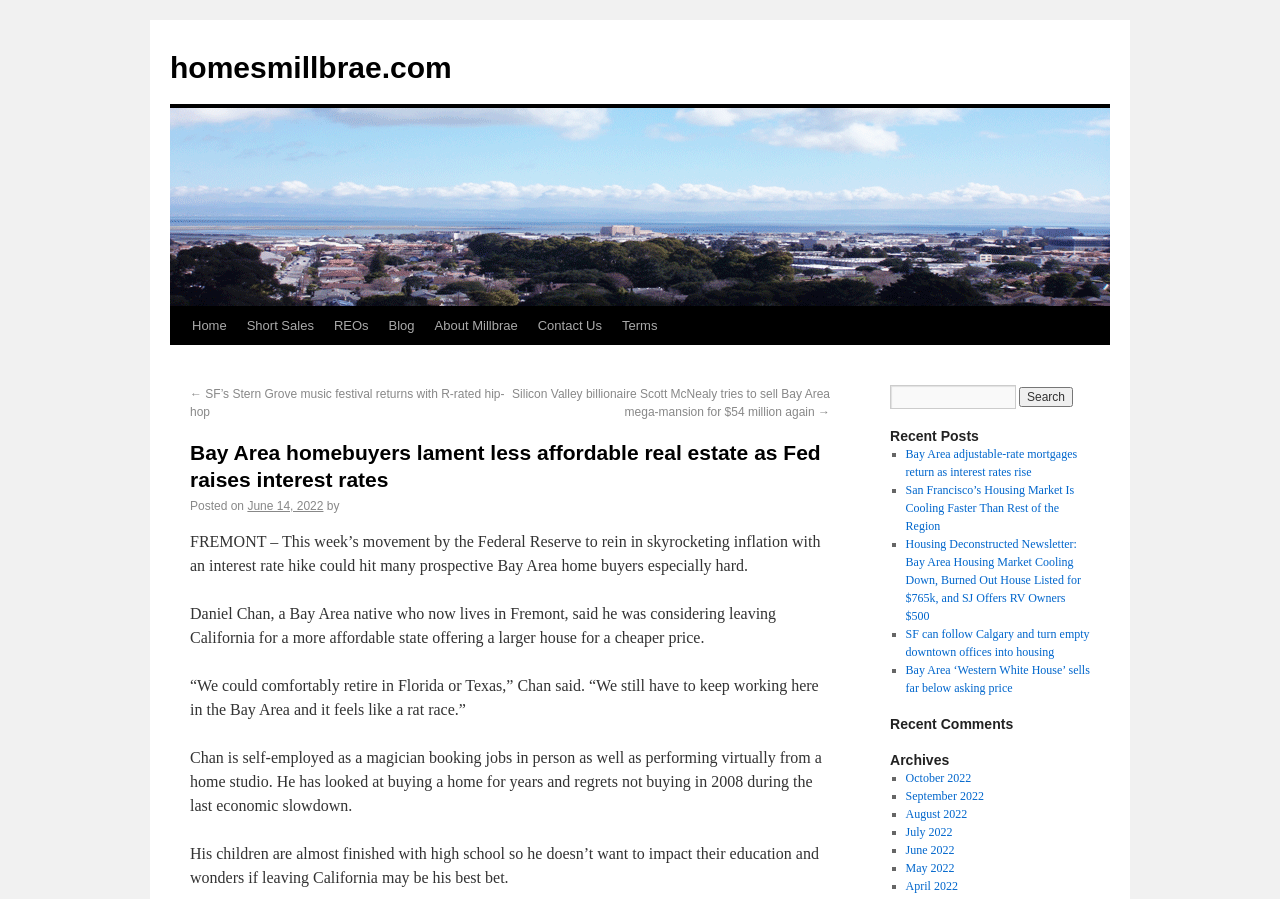Give the bounding box coordinates for this UI element: "Facebook". The coordinates should be four float numbers between 0 and 1, arranged as [left, top, right, bottom].

None